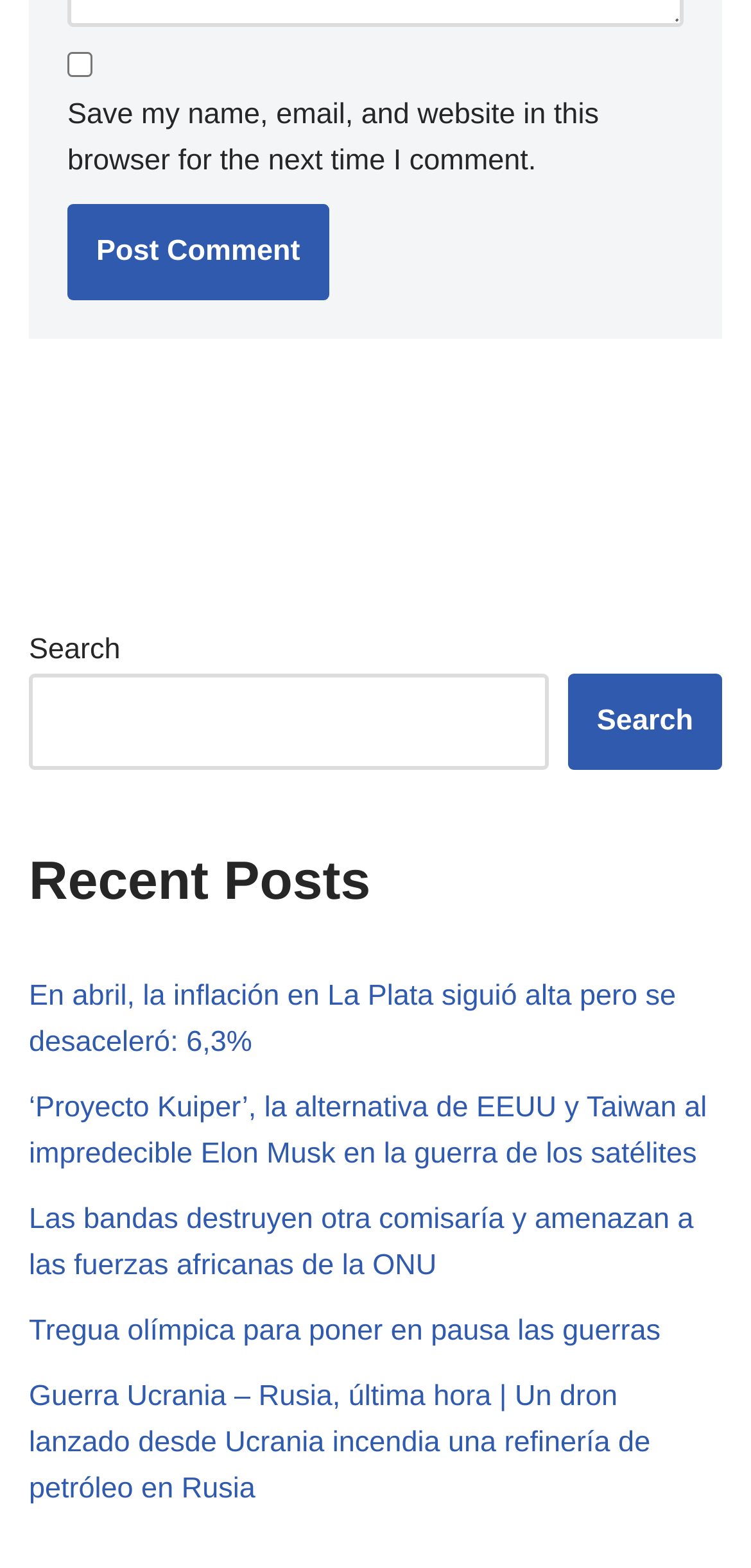Could you find the bounding box coordinates of the clickable area to complete this instruction: "Post a comment"?

[0.09, 0.13, 0.438, 0.191]